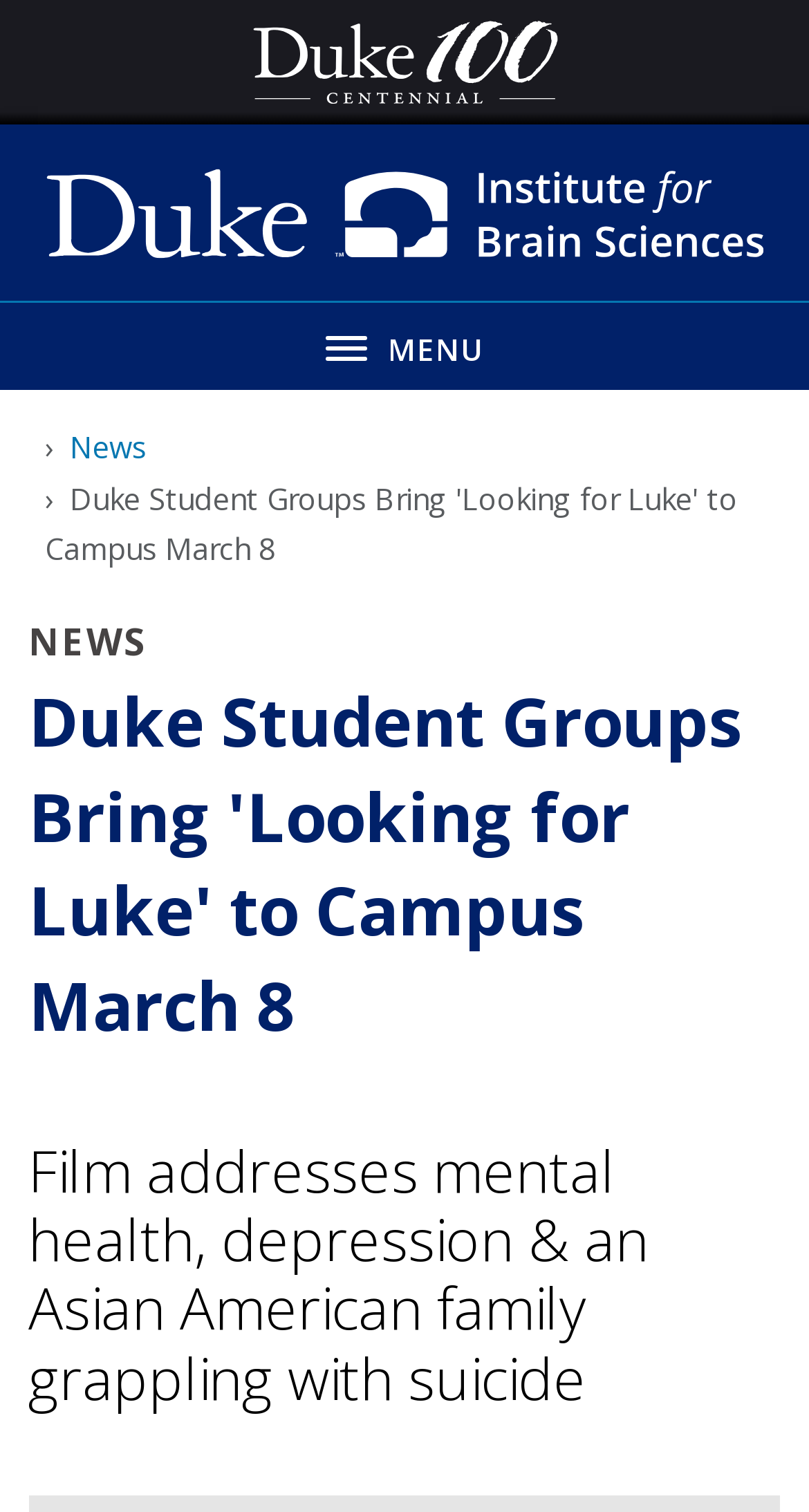Given the following UI element description: "parent_node: MENU", find the bounding box coordinates in the webpage screenshot.

[0.056, 0.082, 0.944, 0.199]